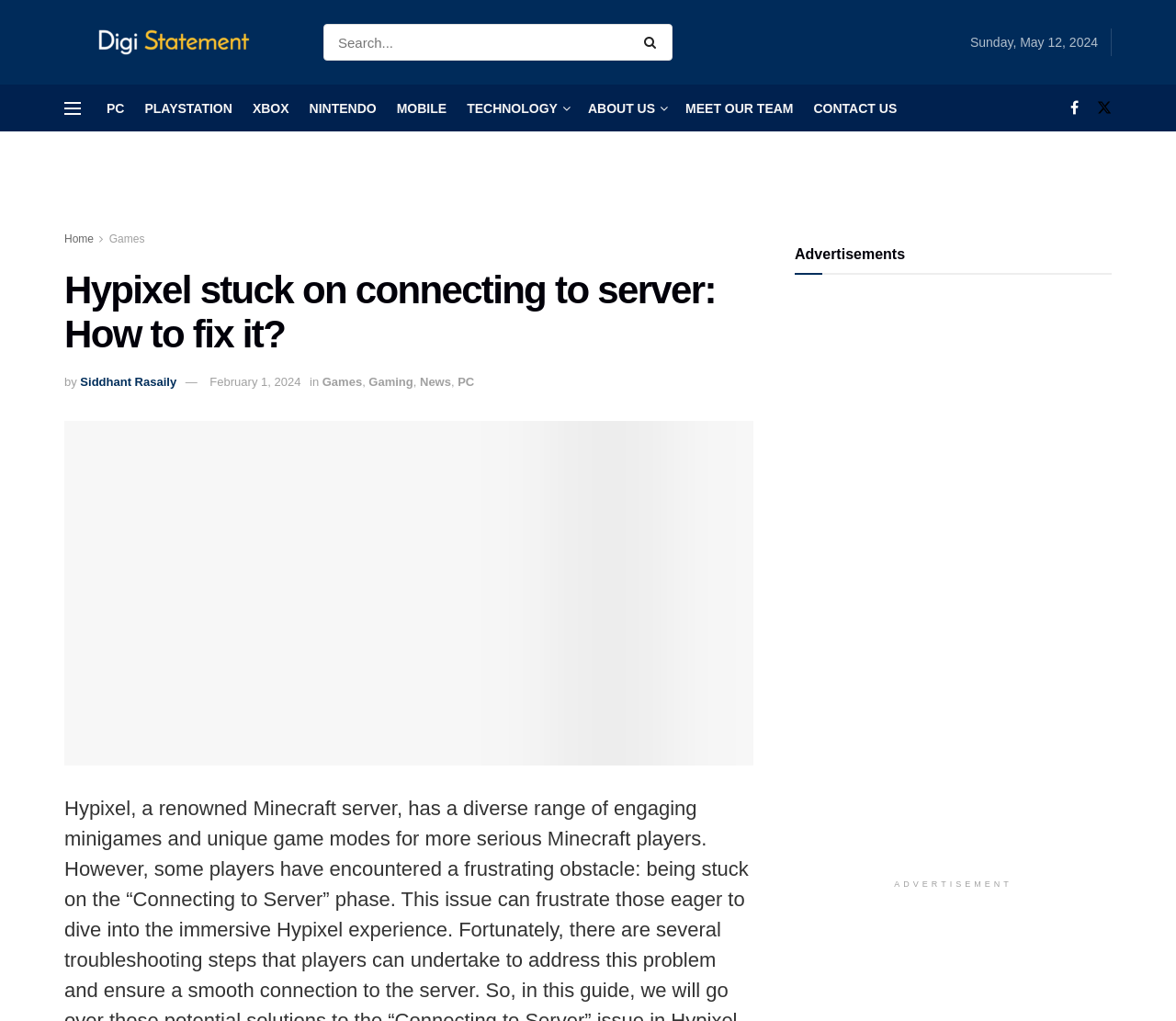Based on what you see in the screenshot, provide a thorough answer to this question: How many categories are associated with the article?

I counted the number of categories associated with the article by looking at the links below the author's name and above the article content. I found four categories: Games, Gaming, News, and PC.